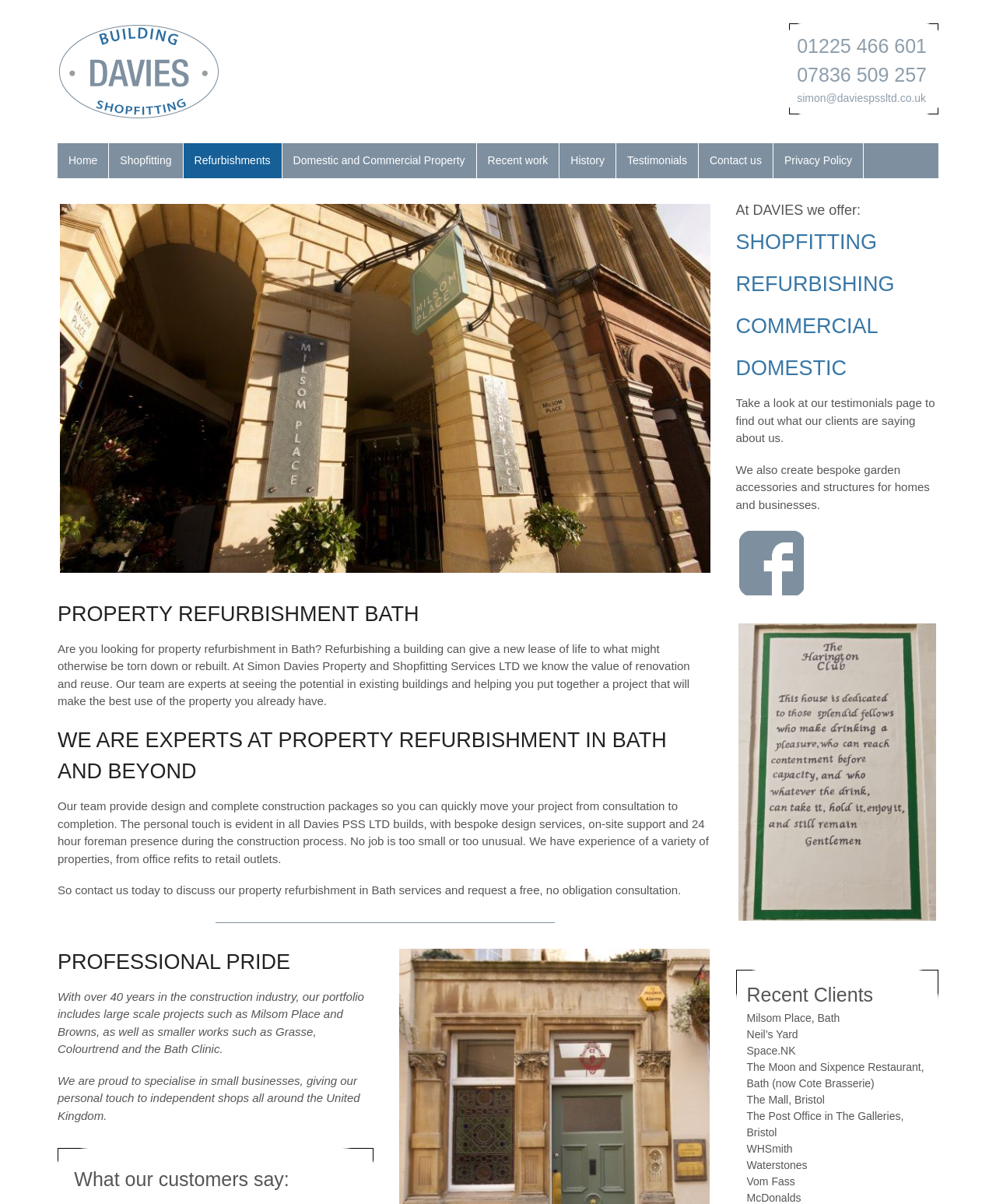Identify the bounding box coordinates of the clickable region necessary to fulfill the following instruction: "View the 'Recent work' page". The bounding box coordinates should be four float numbers between 0 and 1, i.e., [left, top, right, bottom].

[0.479, 0.119, 0.561, 0.148]